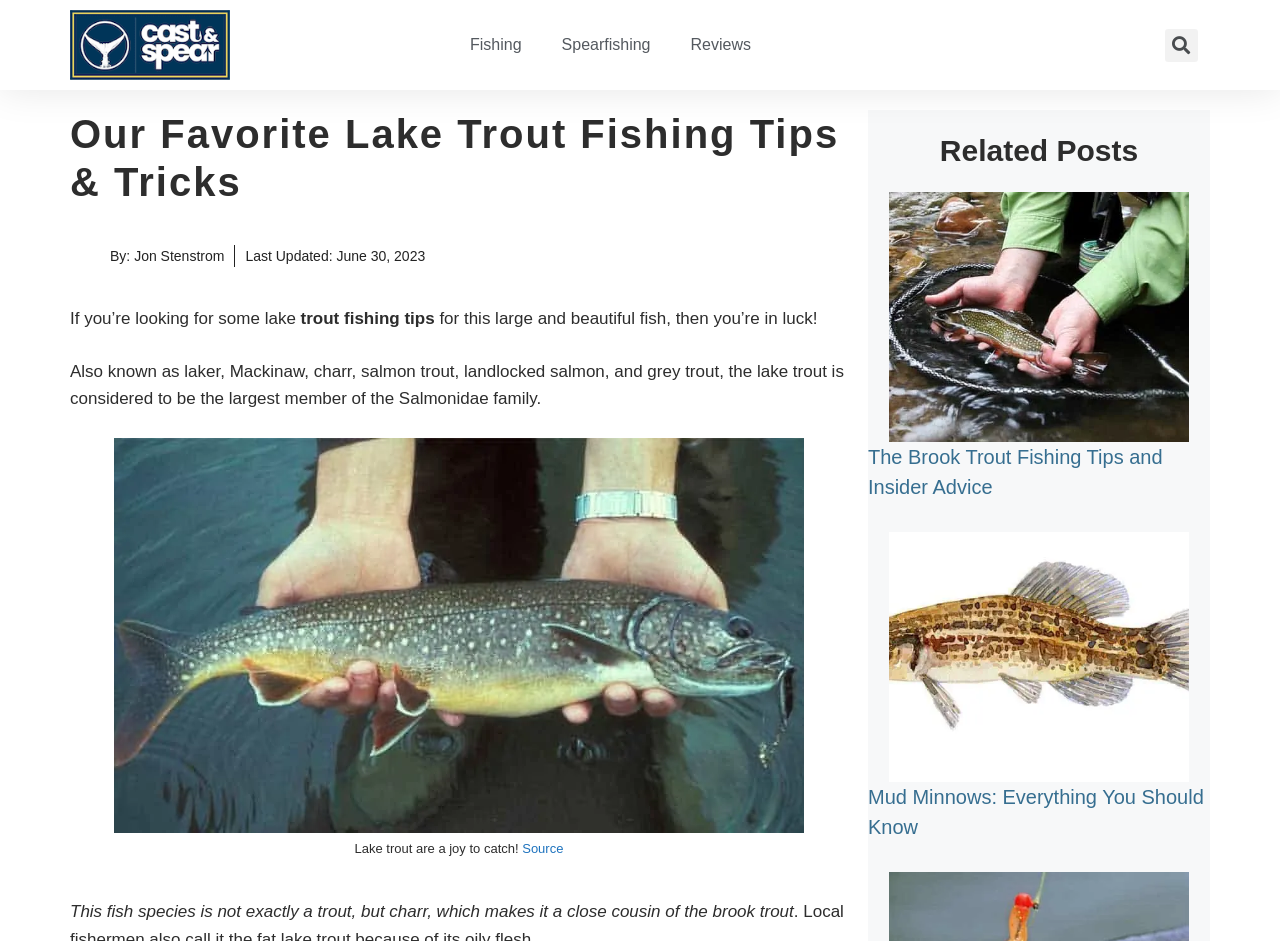Provide the bounding box coordinates for the area that should be clicked to complete the instruction: "Search for lake trout fishing tips".

[0.904, 0.03, 0.942, 0.065]